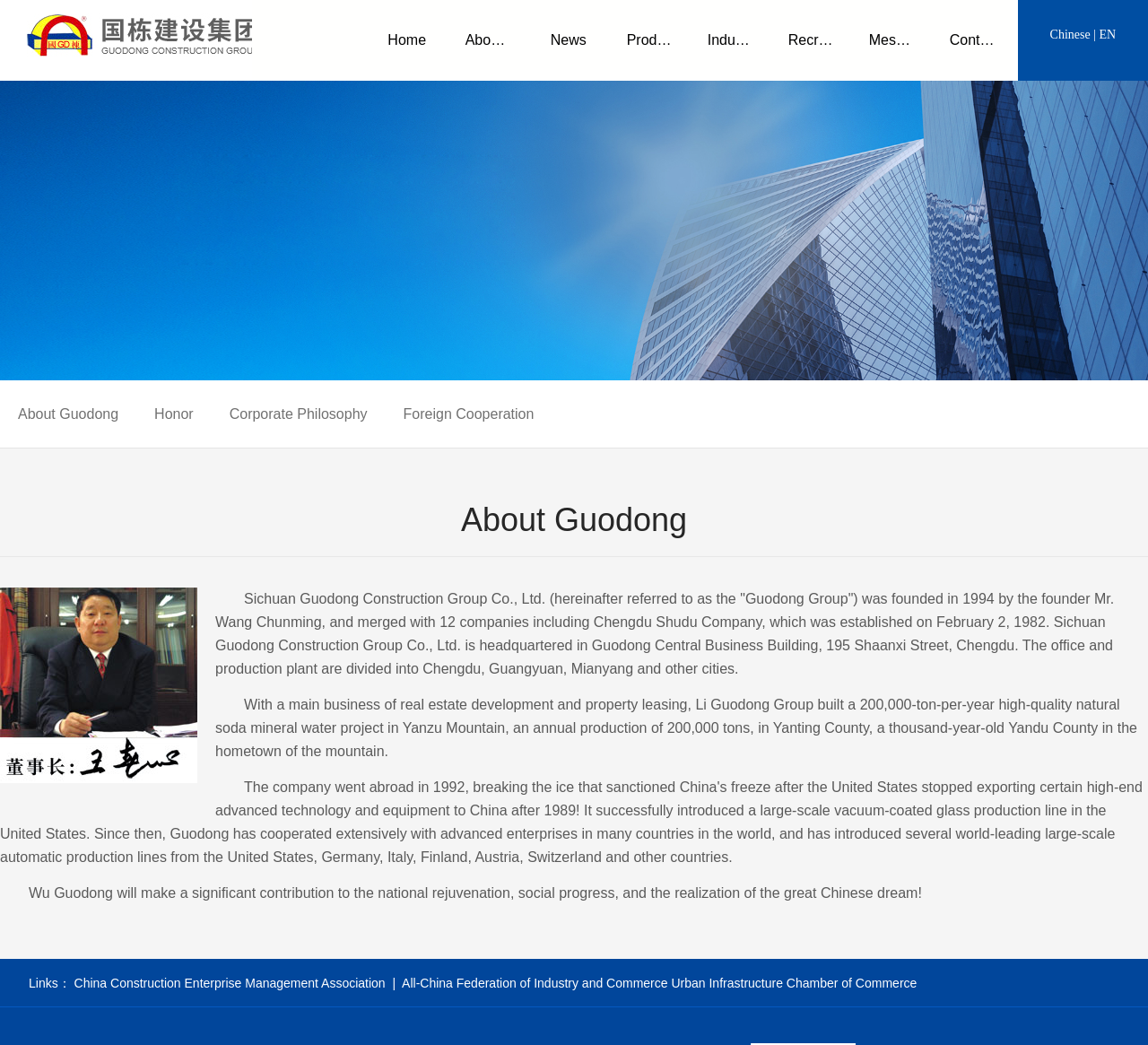Identify the bounding box coordinates of the section to be clicked to complete the task described by the following instruction: "Check the company's honor". The coordinates should be four float numbers between 0 and 1, formatted as [left, top, right, bottom].

[0.134, 0.372, 0.168, 0.42]